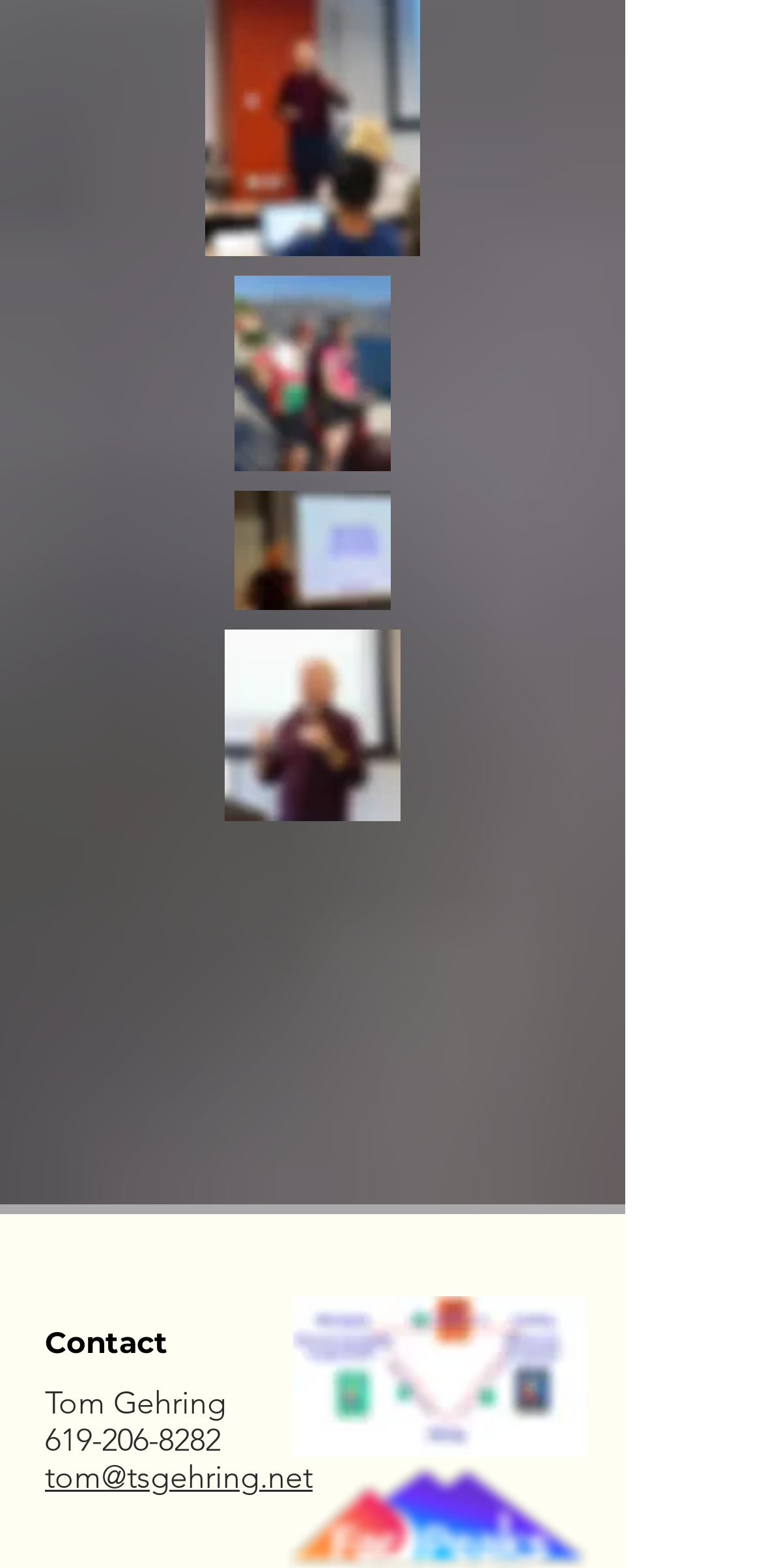Please determine the bounding box of the UI element that matches this description: tom@tsgehring.net. The coordinates should be given as (top-left x, top-left y, bottom-right x, bottom-right y), with all values between 0 and 1.

[0.059, 0.931, 0.41, 0.954]